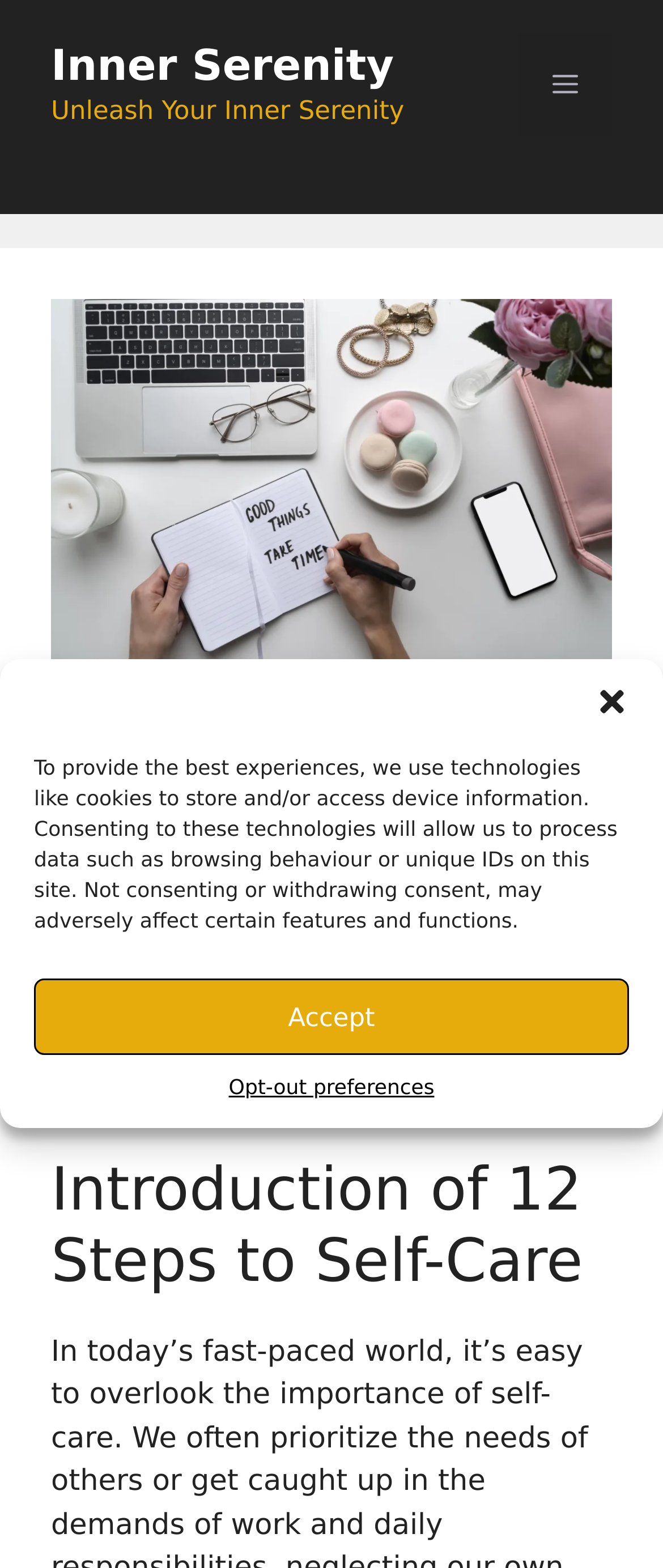What is the main topic of the article? Look at the image and give a one-word or short phrase answer.

Self-Care